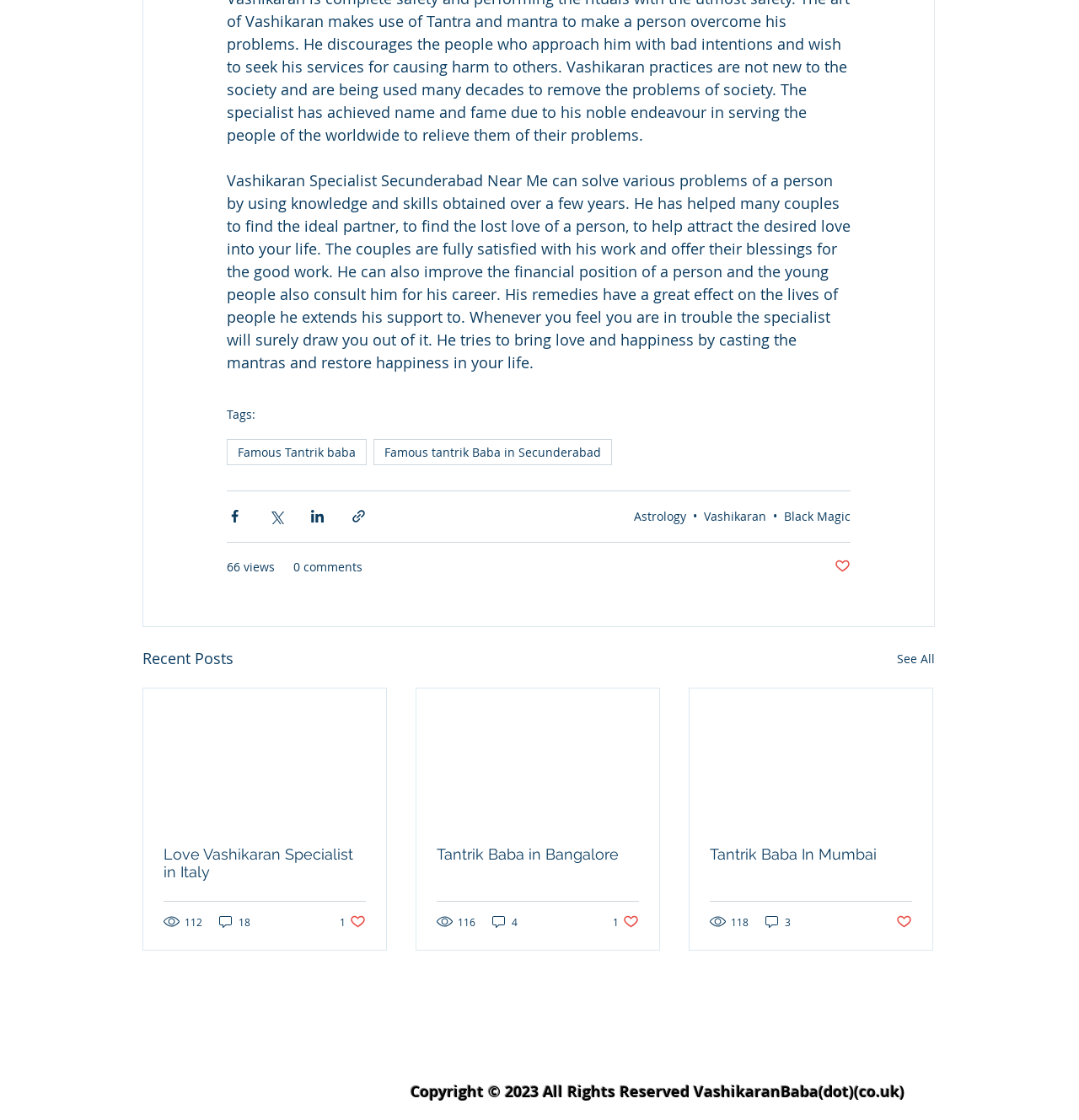Provide the bounding box coordinates of the section that needs to be clicked to accomplish the following instruction: "Click the Share via Facebook button."

[0.21, 0.454, 0.225, 0.468]